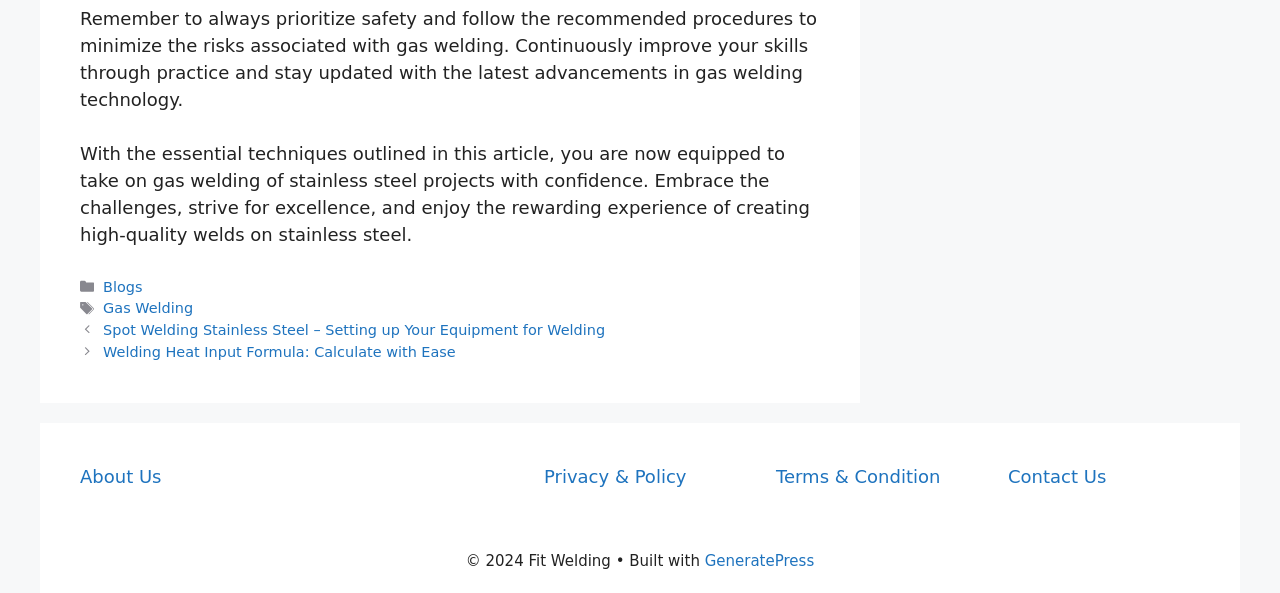What type of projects are being discussed?
Refer to the image and offer an in-depth and detailed answer to the question.

The type of projects being discussed in the article can be inferred from the text content, which specifically mentions gas welding of stainless steel projects.